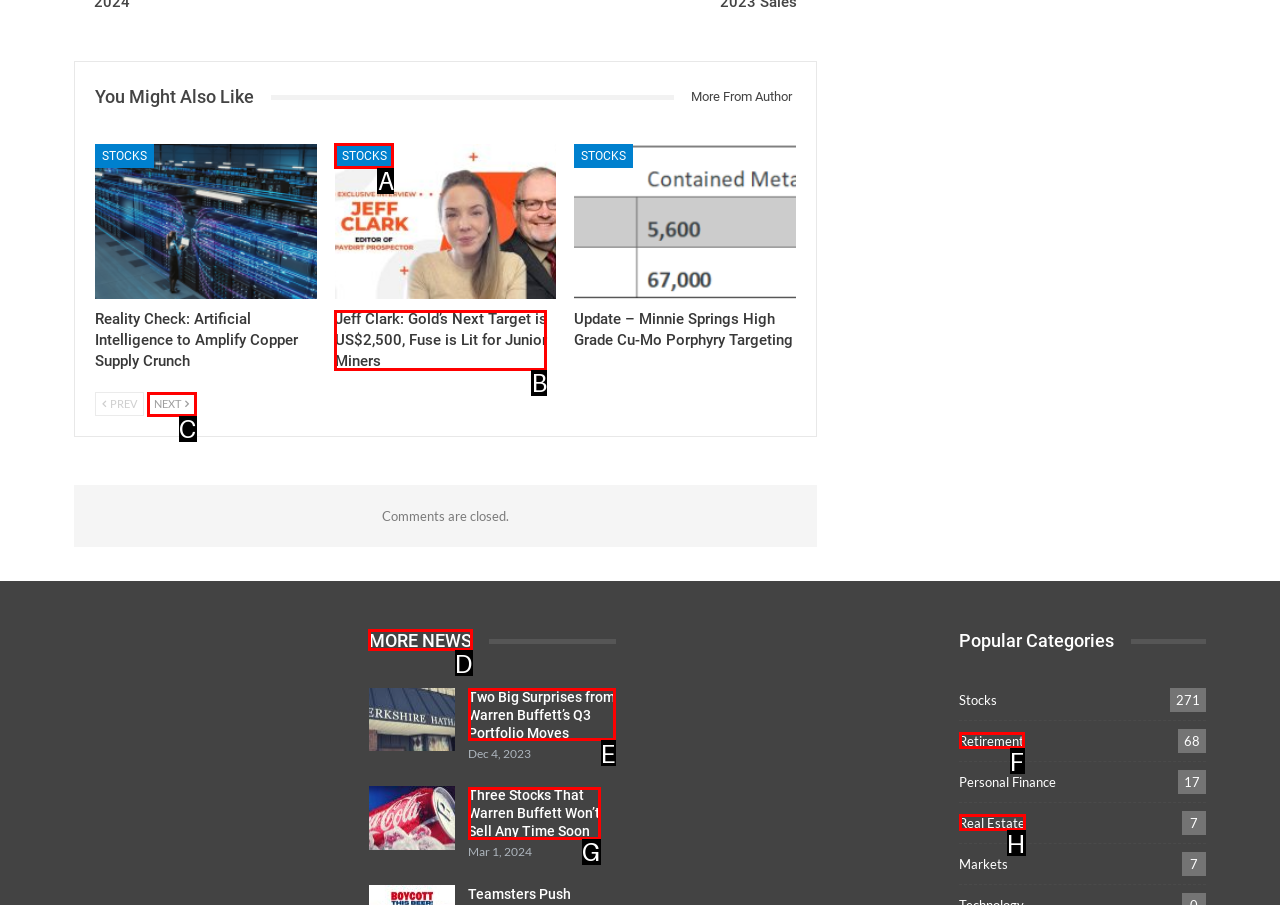Point out the HTML element I should click to achieve the following task: View 'MORE NEWS' Provide the letter of the selected option from the choices.

D